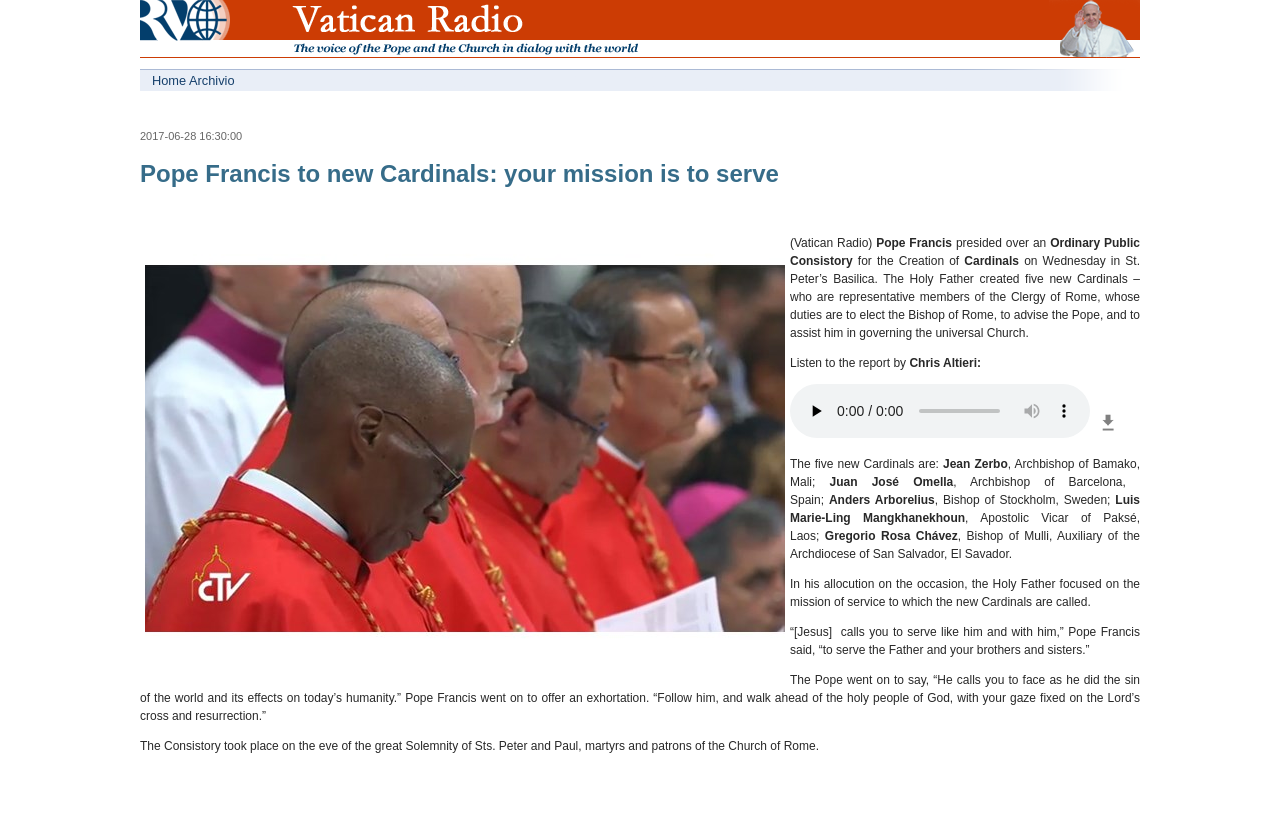What is the occasion on which Pope Francis created five new Cardinals?
Please answer the question with a single word or phrase, referencing the image.

Ordinary Public Consistory